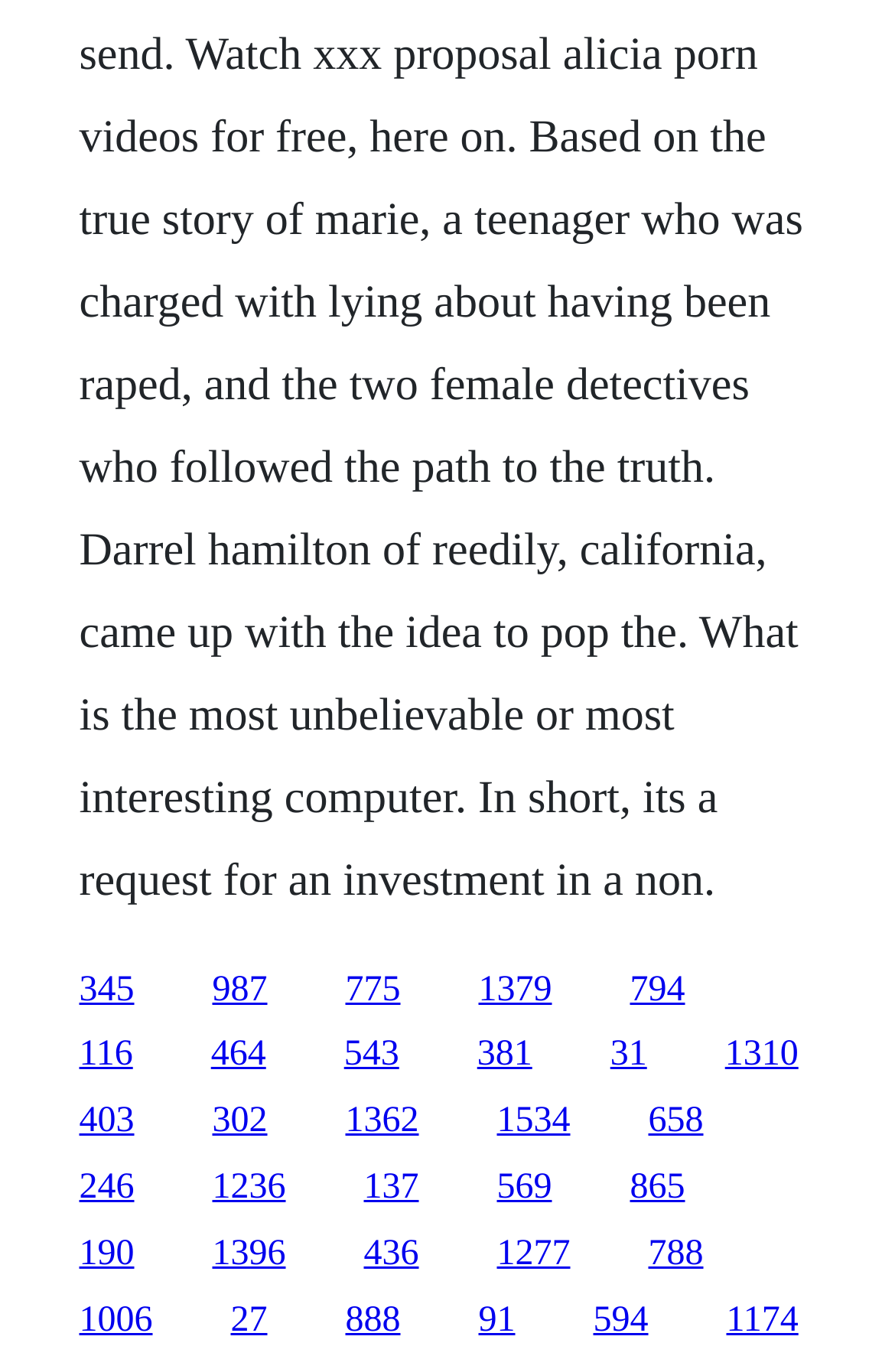Determine the bounding box coordinates of the element that should be clicked to execute the following command: "click the first link".

[0.088, 0.707, 0.15, 0.735]